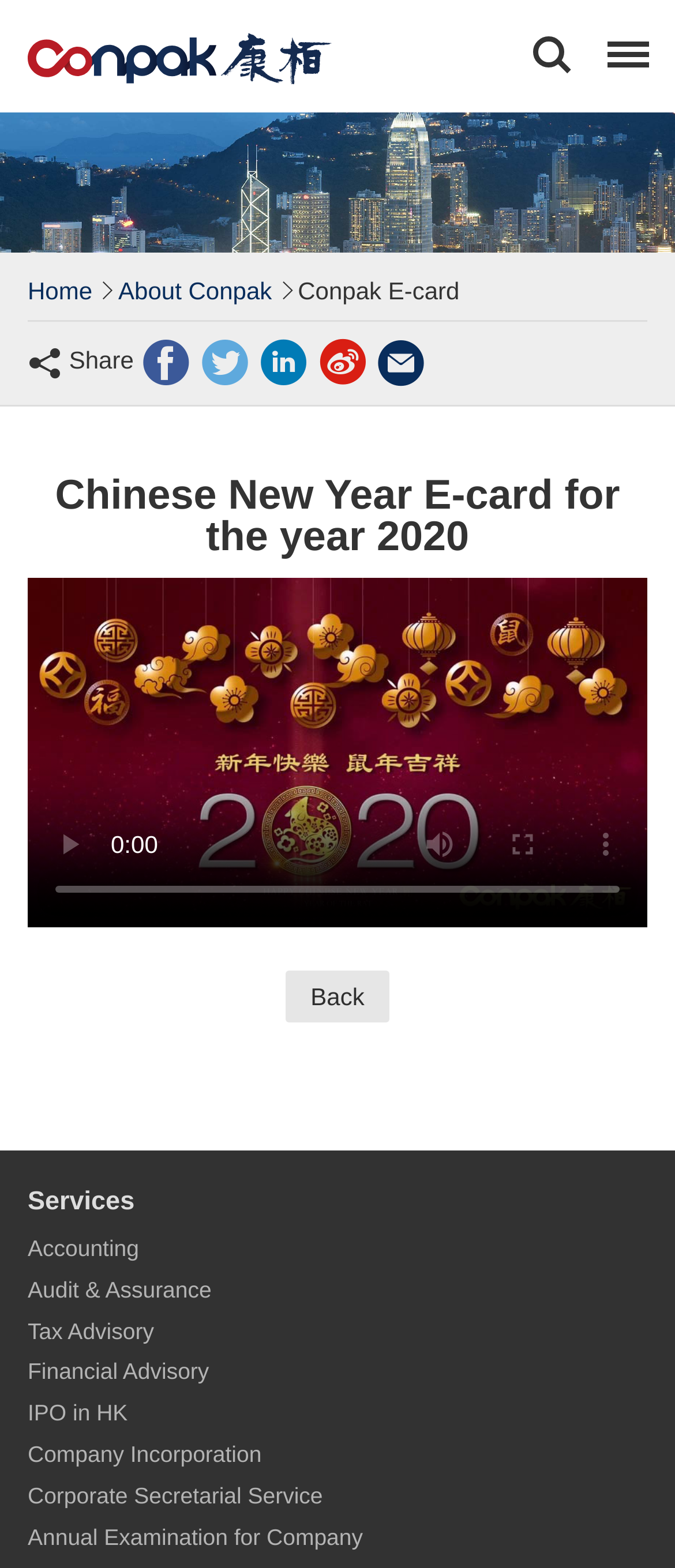Find the bounding box coordinates of the UI element according to this description: "Annual Examination for Company".

[0.041, 0.972, 0.538, 0.988]